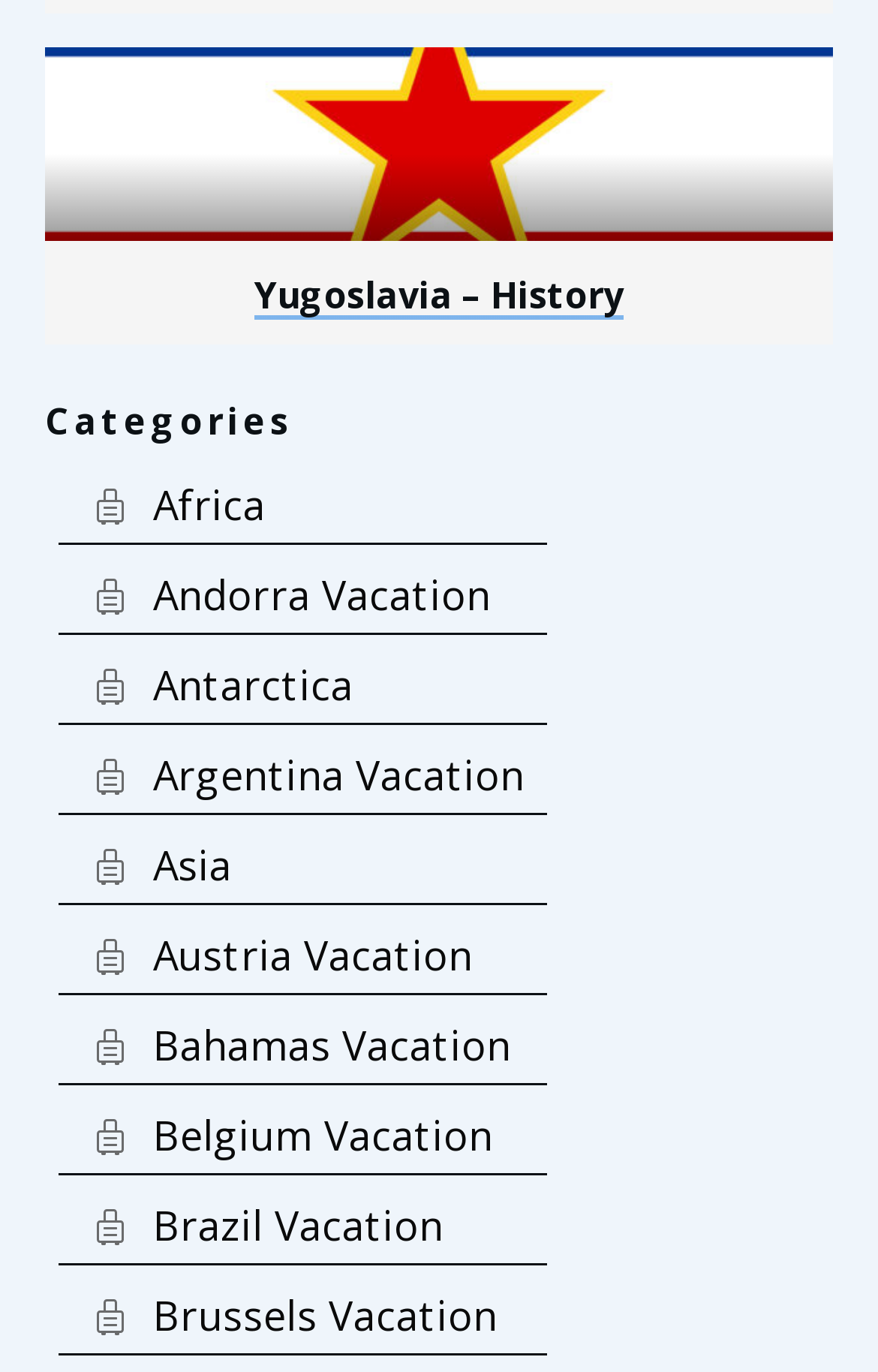What is the country below Yugoslavia?
Give a single word or phrase as your answer by examining the image.

Andorra